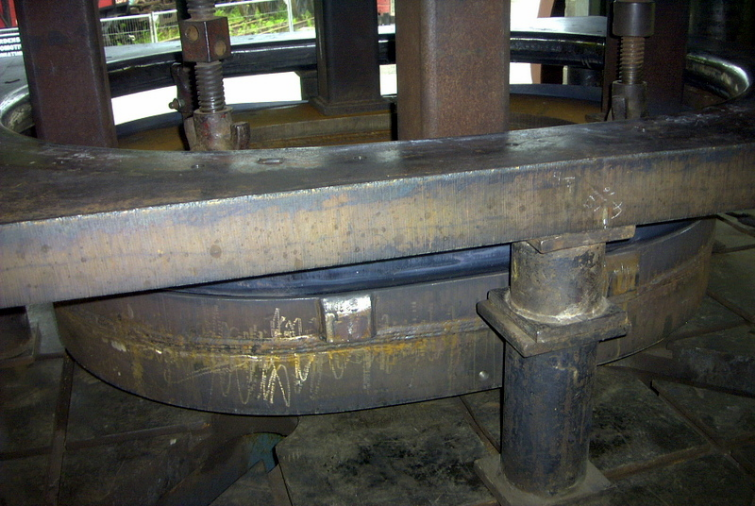What is used to heat the door blank?
Using the visual information, answer the question in a single word or phrase.

Warming torches